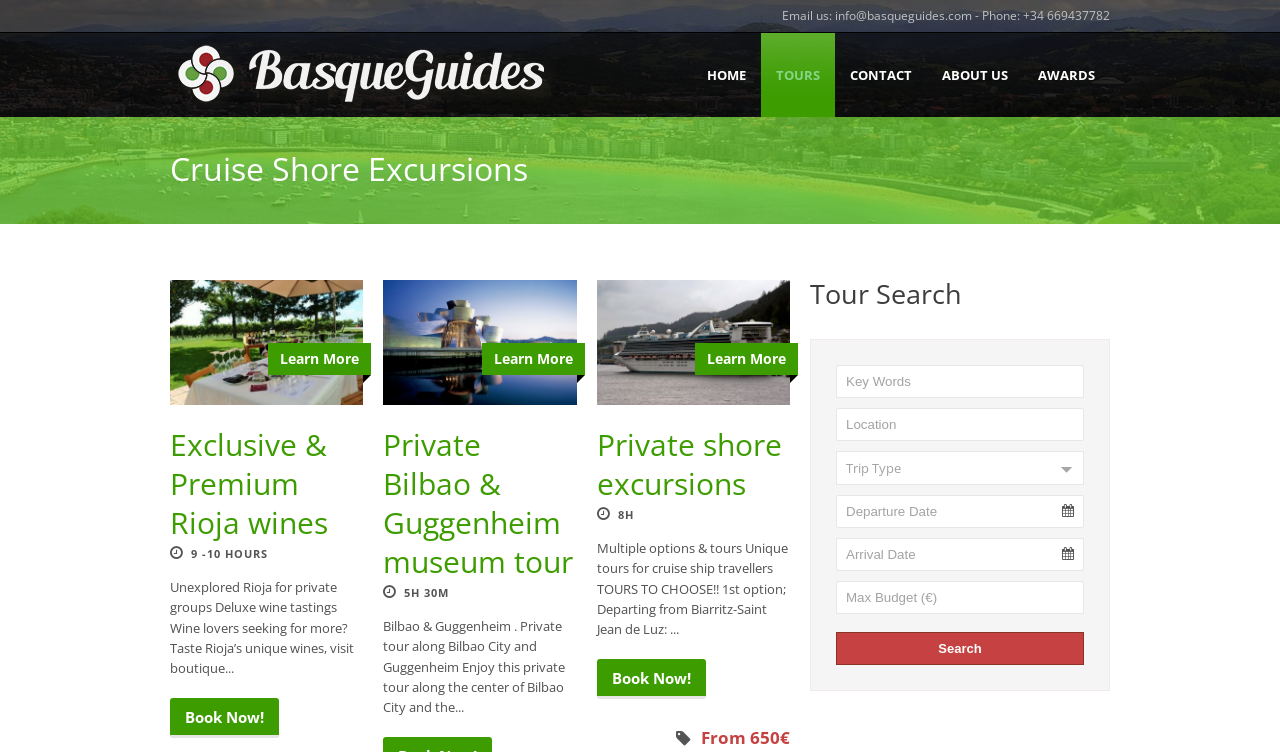Identify the bounding box coordinates of the region I need to click to complete this instruction: "Contact Basque Guides".

[0.133, 0.044, 0.44, 0.156]